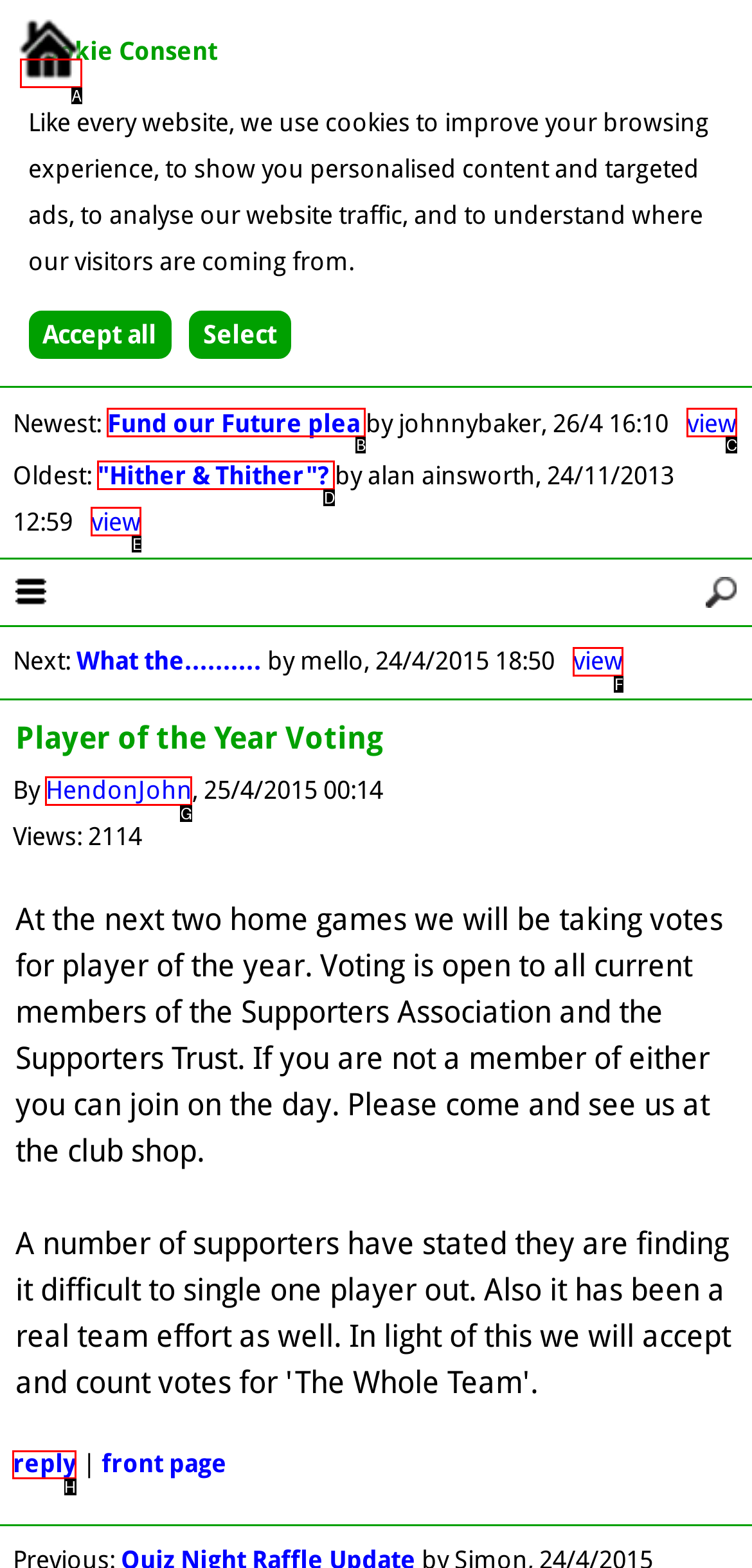Find the option you need to click to complete the following instruction: dismiss alert
Answer with the corresponding letter from the choices given directly.

None